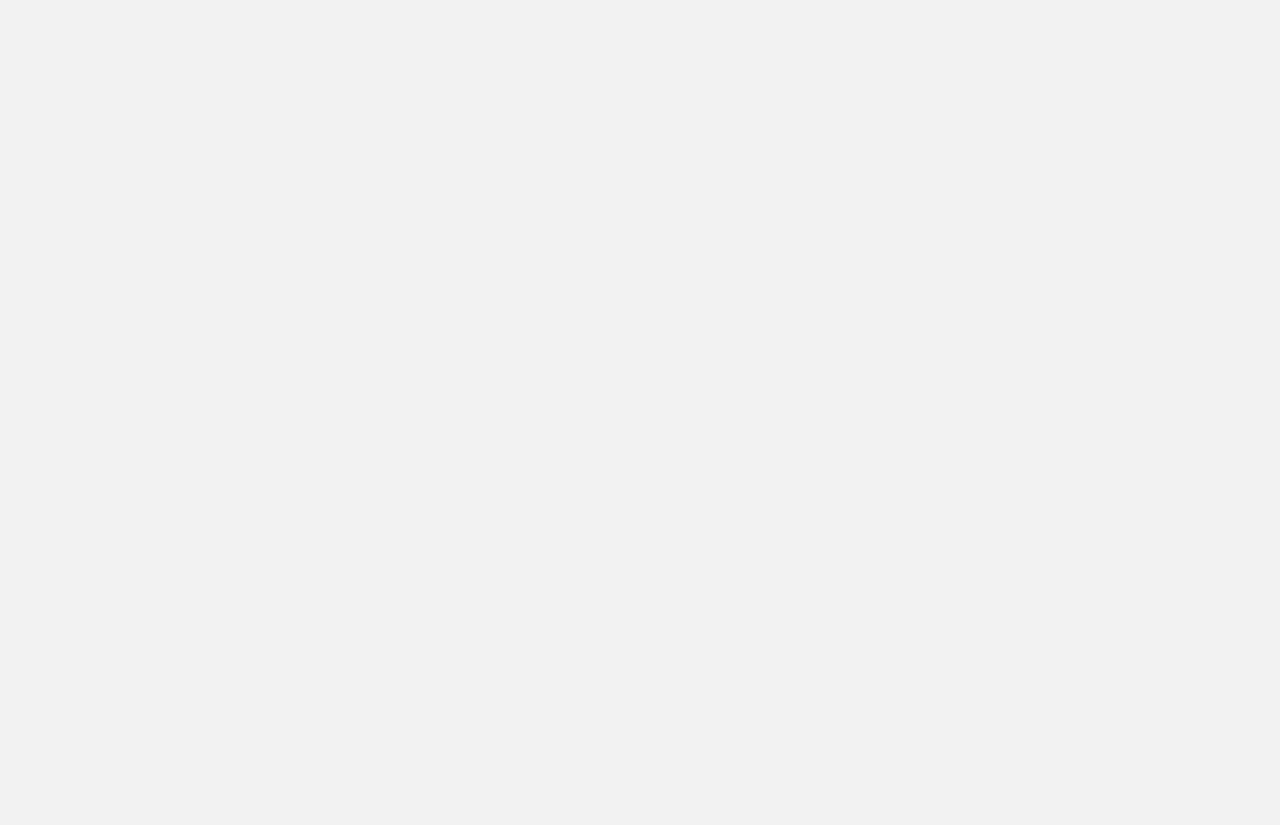What is the name of the podcast or show?
From the image, provide a succinct answer in one word or a short phrase.

Tales fae the East